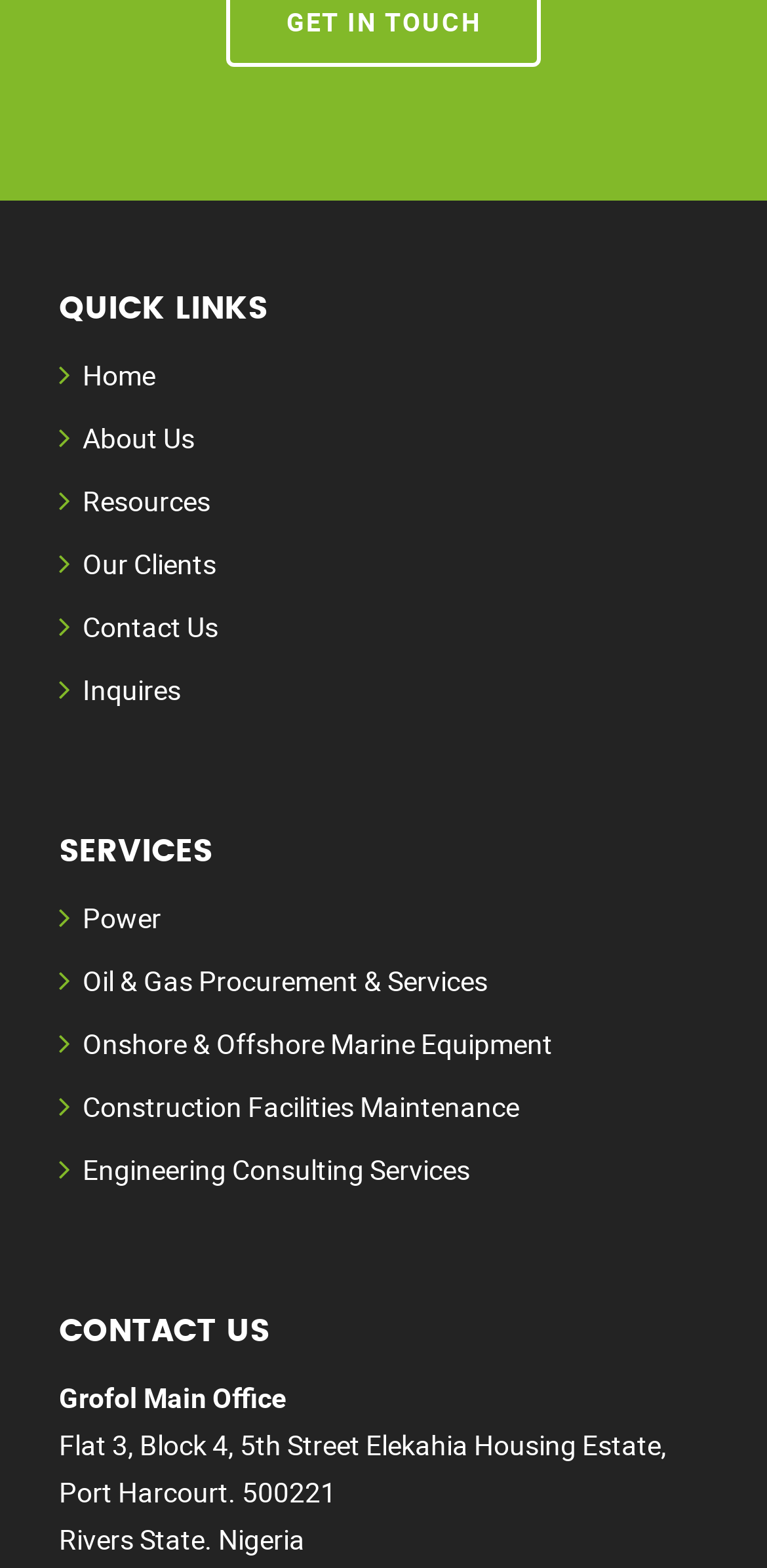Provide a single word or phrase to answer the given question: 
How many services are listed?

5